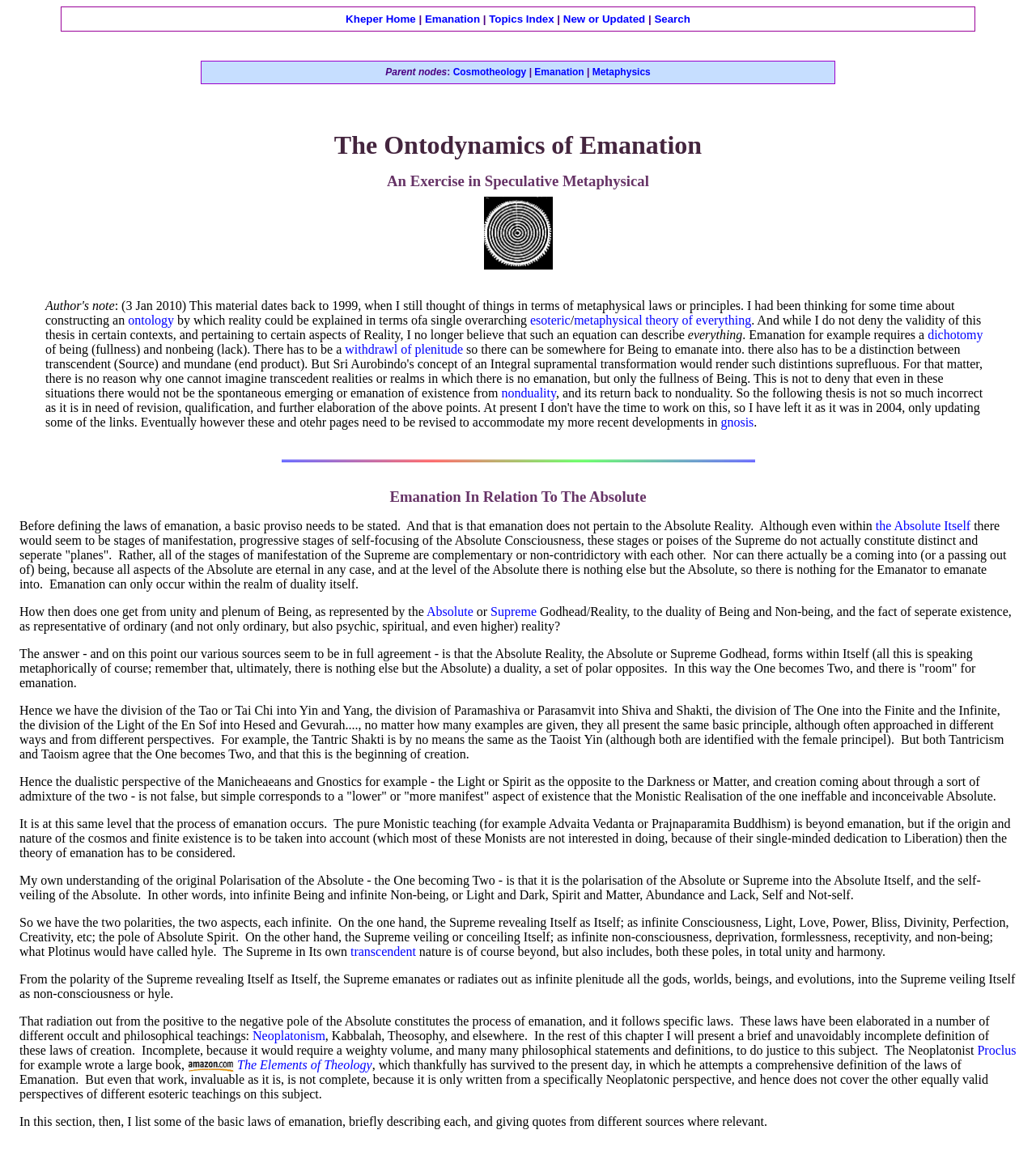What is the title of the webpage?
Look at the image and respond with a one-word or short-phrase answer.

The Ontodynamics of Emanation